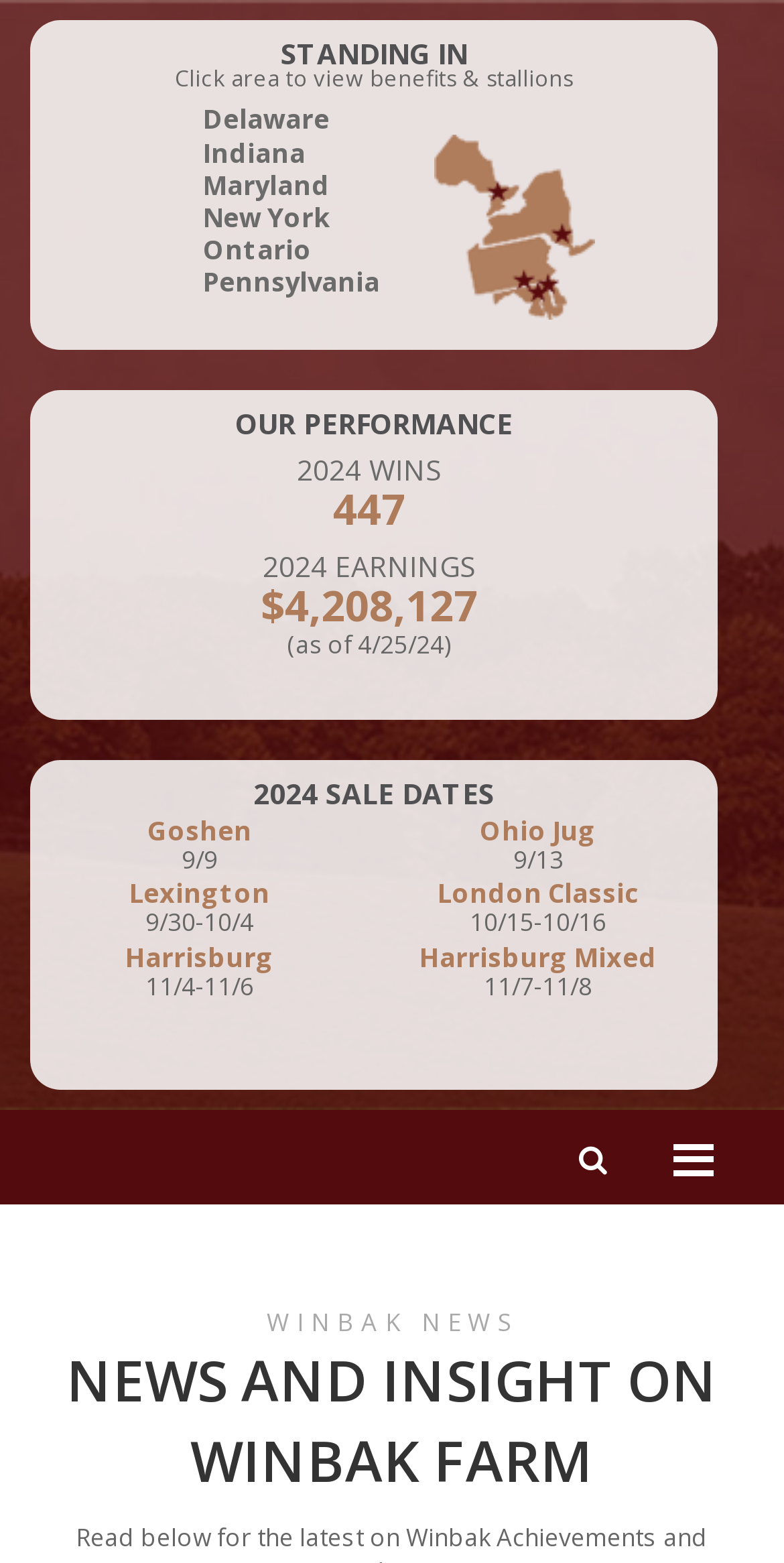What is the title of the news section?
Answer the question with a detailed explanation, including all necessary information.

I found the heading element with the text 'WINBAK NEWS' which is likely to be the title of the news section.